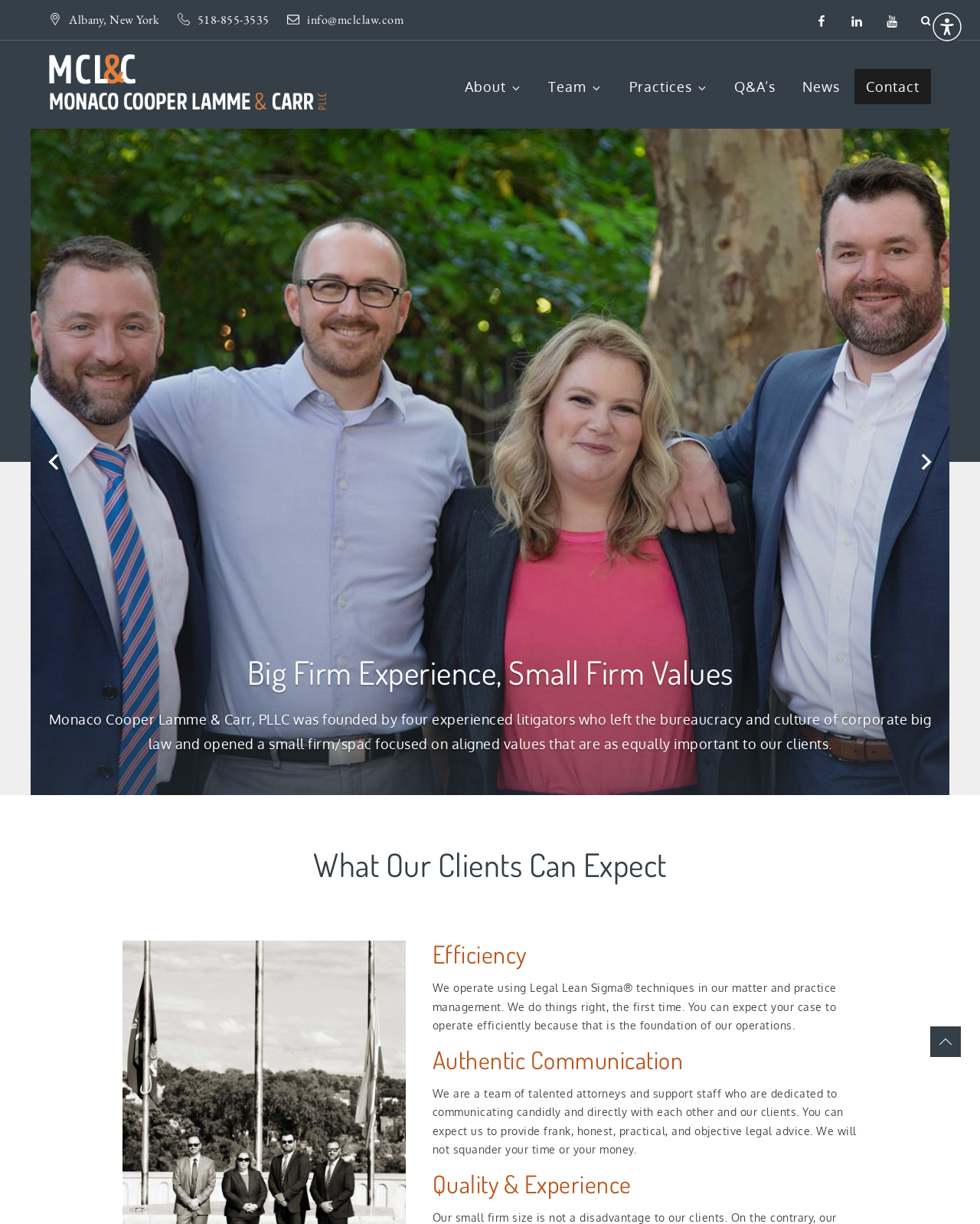What are the three values of the law firm?
Provide a detailed and well-explained answer to the question.

I found the answer by looking at the three sections of the webpage, each with a heading that starts with 'Big Firm Experience, Small Firm ...', and found that the three values are Experience, Focus, and Values.